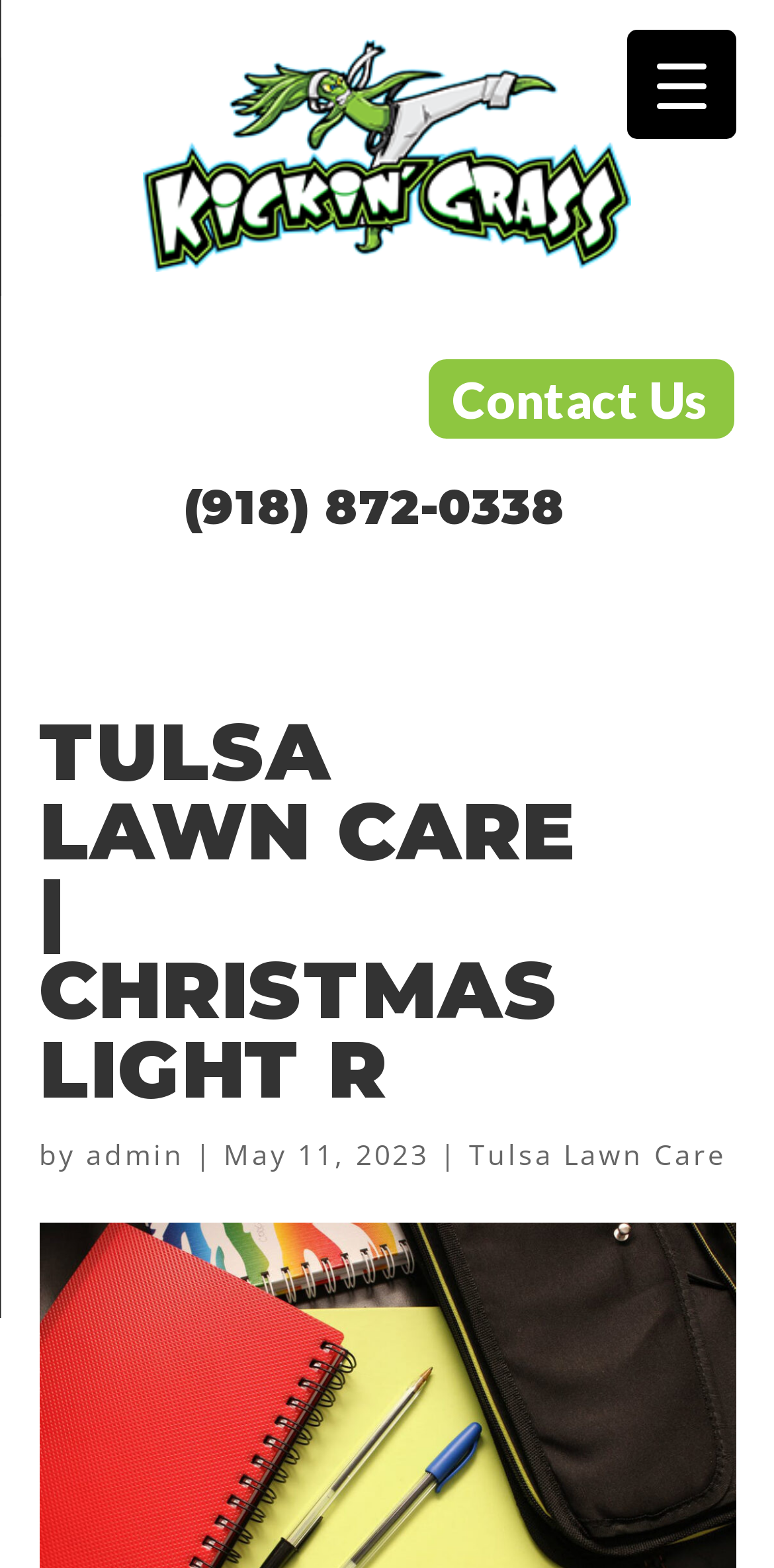Using the element description: "(918) 872-0338", determine the bounding box coordinates for the specified UI element. The coordinates should be four float numbers between 0 and 1, [left, top, right, bottom].

[0.237, 0.31, 0.729, 0.337]